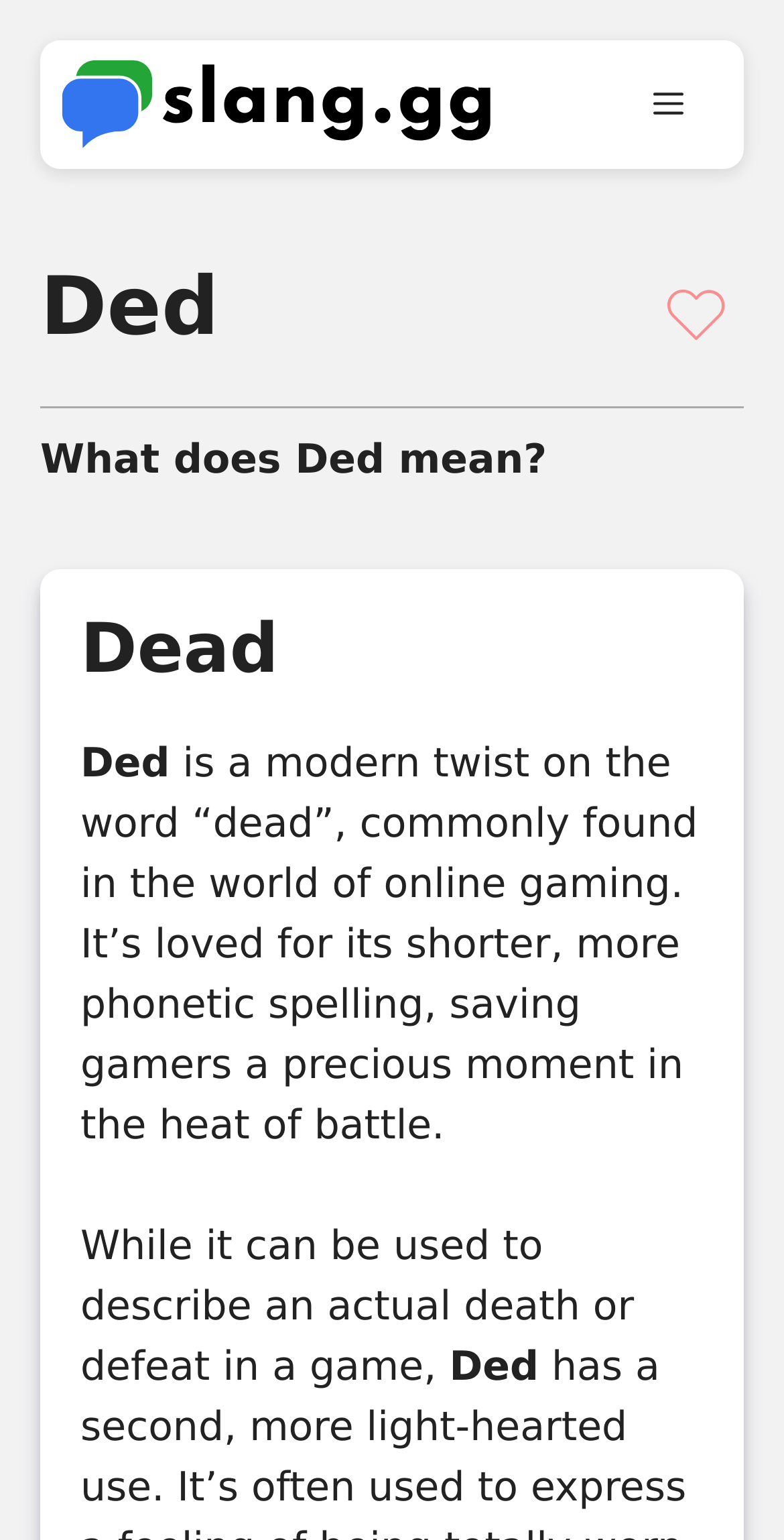What is the name of the website?
Utilize the information in the image to give a detailed answer to the question.

The name of the website can be found in the banner element at the top of the page, which contains a link to 'slang.gg'.